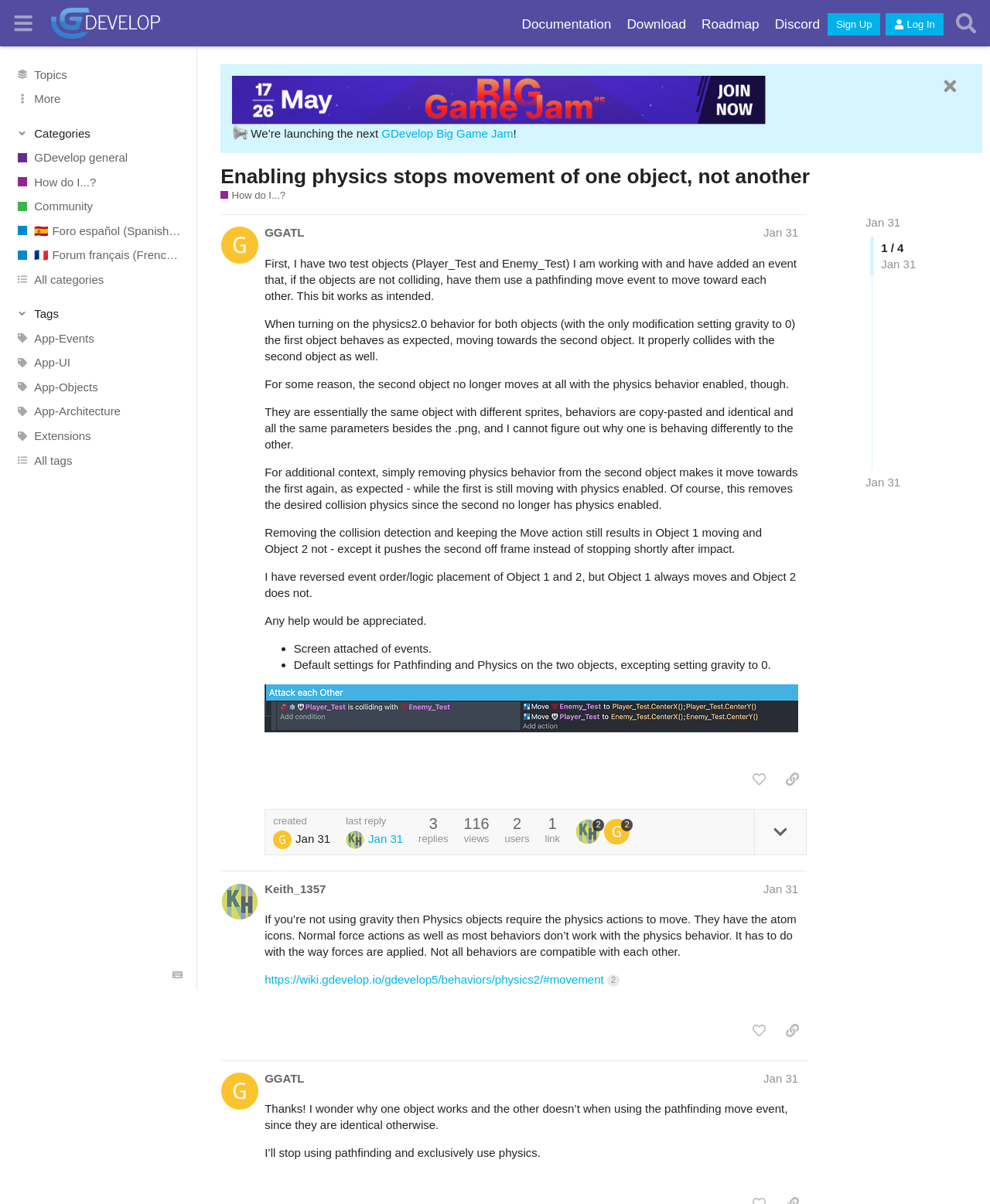Refer to the screenshot and answer the following question in detail:
How many objects are mentioned in the post?

In the post, the author mentions two test objects, namely 'Player_Test' and 'Enemy_Test', which are being used to test the pathfinding and physics behavior.